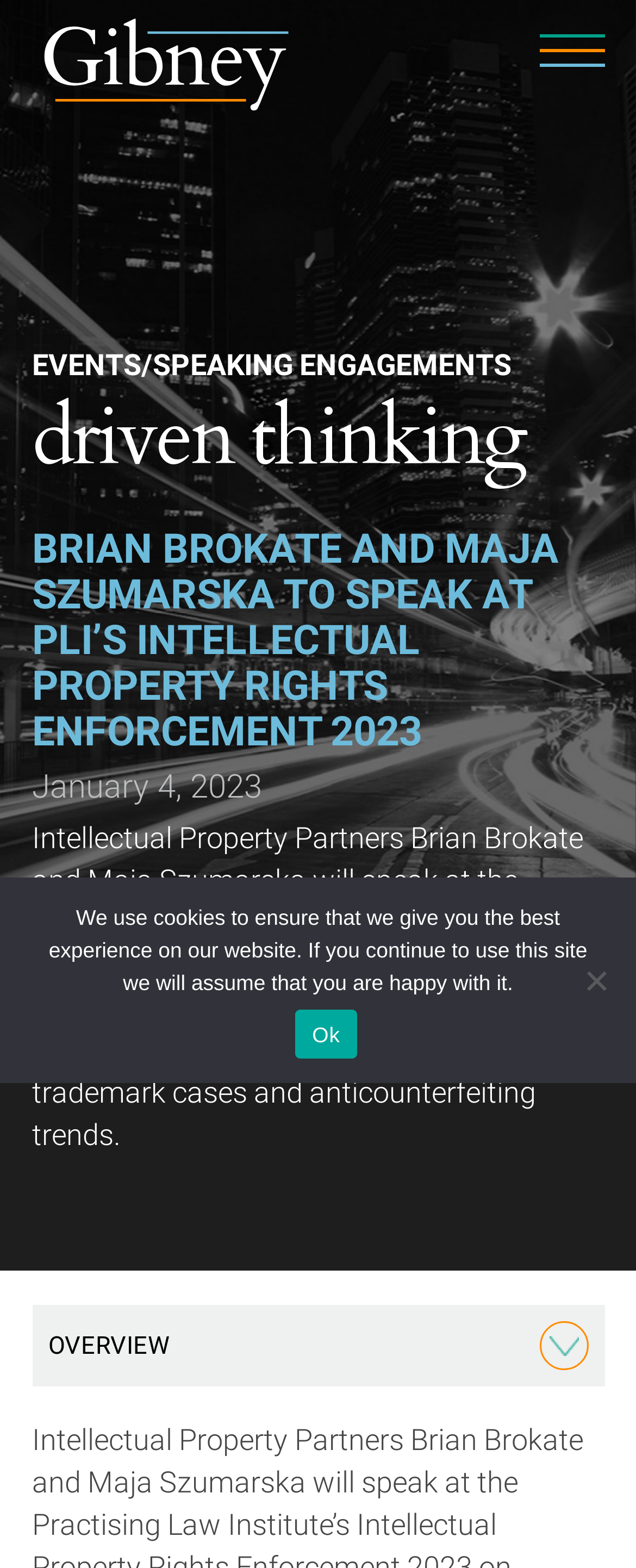Summarize the webpage with intricate details.

The webpage appears to be a news article or event announcement from a law firm, Gibney Anthony & Flaherty, LLP. At the top left corner, there is a link to the law firm's homepage, accompanied by a small image of the firm's logo. 

Below the law firm's logo, there are three headings in a vertical sequence. The first heading reads "EVENTS/SPEAKING ENGAGEMENTS", the second heading reads "driven thinking", and the third heading is the title of the event, "BRIAN BROKATE AND MAJA SZUMARSKA TO SPEAK AT PLI’S INTELLECTUAL PROPERTY RIGHTS ENFORCEMENT 2023". 

Following the headings, there is a date "January 4, 2023" and a paragraph of text that describes the event. The text announces that Intellectual Property Partners Brian Brokate and Maja Szumarska will speak at the Practising Law Institute’s Intellectual Property Rights Enforcement 2023 on January 13, 2023, and provides a brief overview of the program's content.

At the bottom left corner, there are two links, "OVERVIEW" and "Toggle Menu". The "Toggle Menu" link is positioned to the right of the "OVERVIEW" link.

A cookie notice dialog box is displayed at the bottom center of the page, which informs users that the website uses cookies to ensure the best experience. The dialog box contains a link to accept the cookies, labeled "Ok", and a generic element labeled "No" to the right of the "Ok" link.